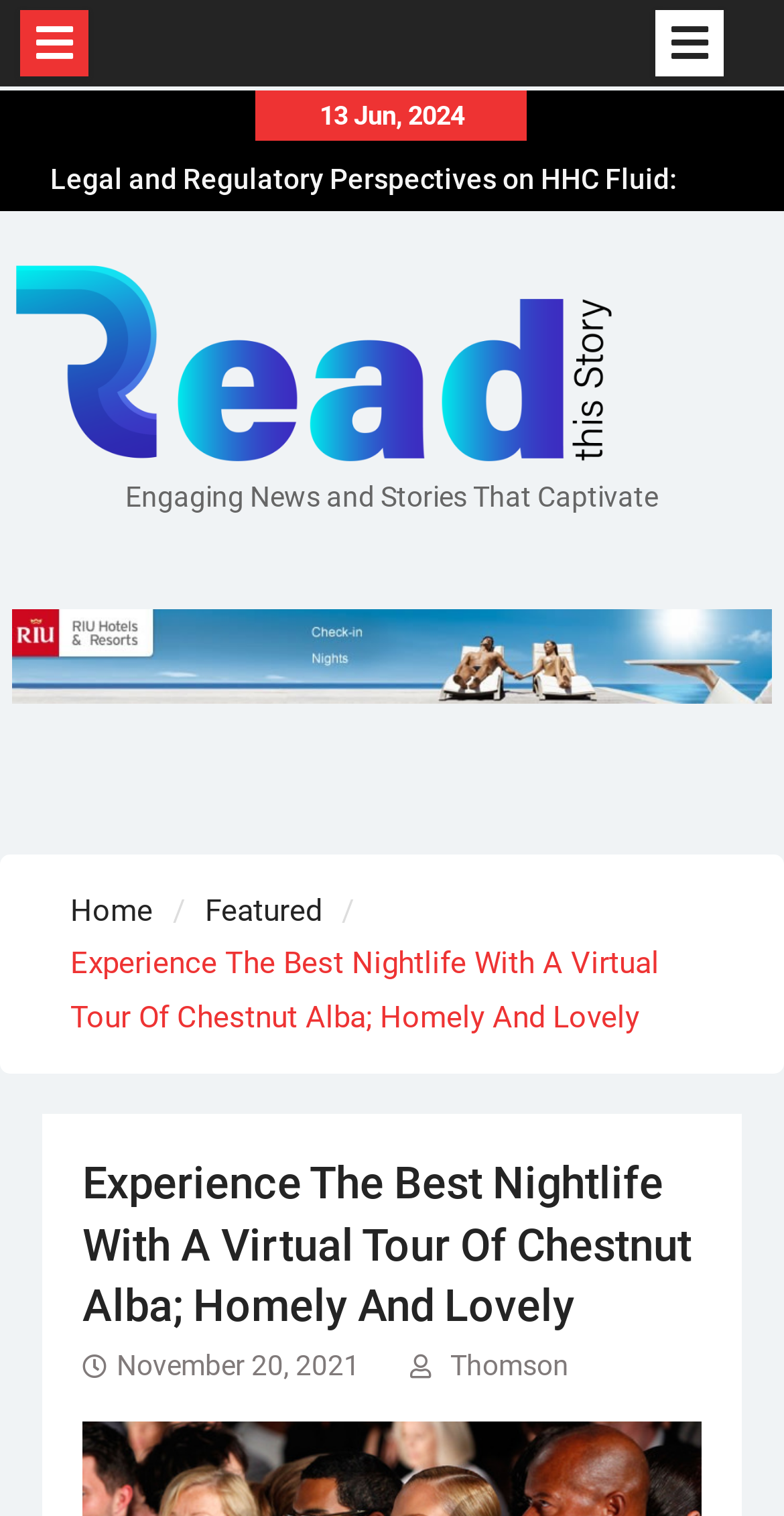What is the date mentioned on the webpage?
Analyze the image and provide a thorough answer to the question.

I found the date '13 Jun, 2024' on the webpage, which is displayed as a static text element.